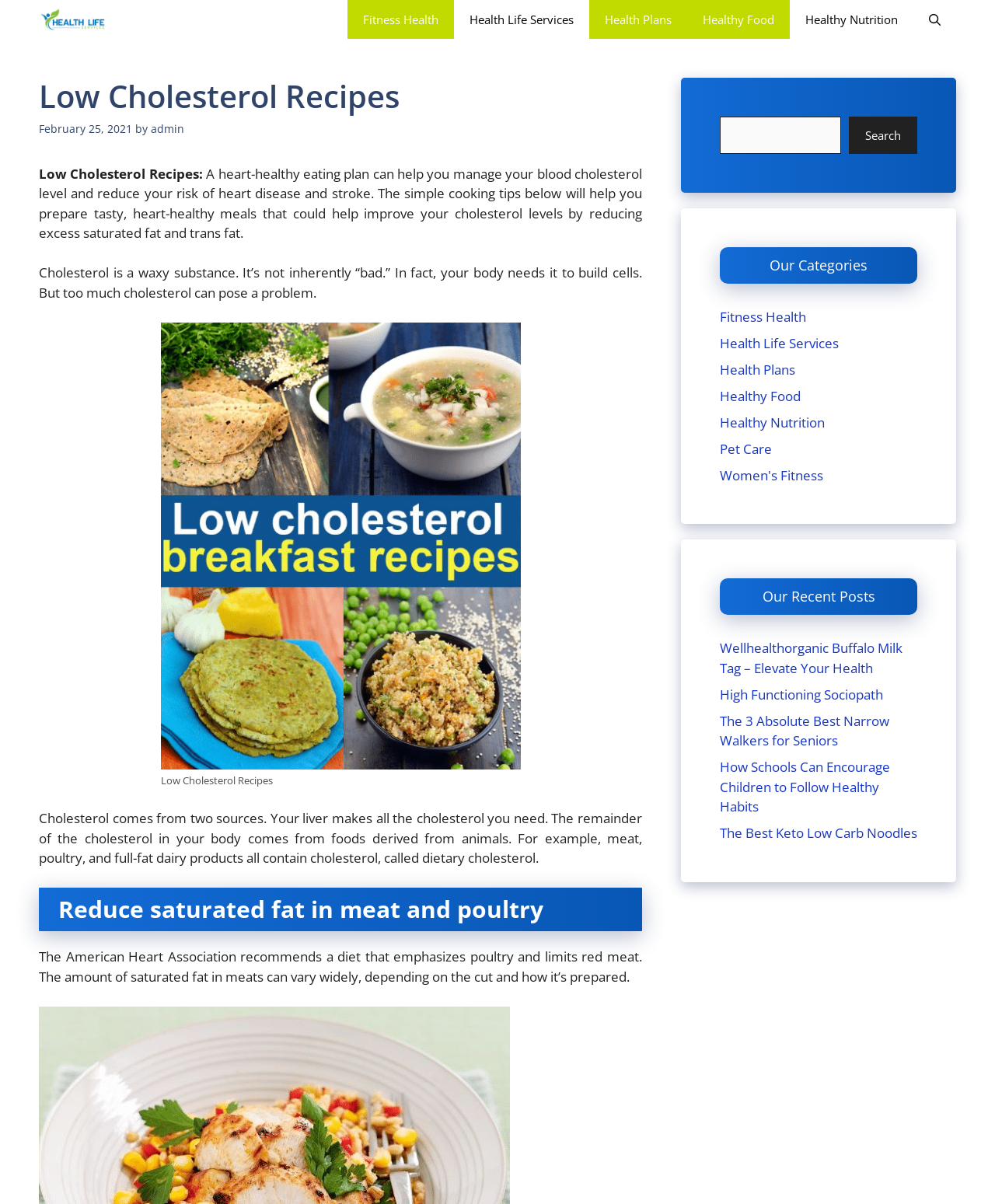What is the topic of the first recent post?
Please craft a detailed and exhaustive response to the question.

The topic of the first recent post is 'Wellhealthorganic Buffalo Milk Tag – Elevate Your Health' which can be found in the link element with the text 'Wellhealthorganic Buffalo Milk Tag – Elevate Your Health' in the complementary element with the heading 'Our Recent Posts'.